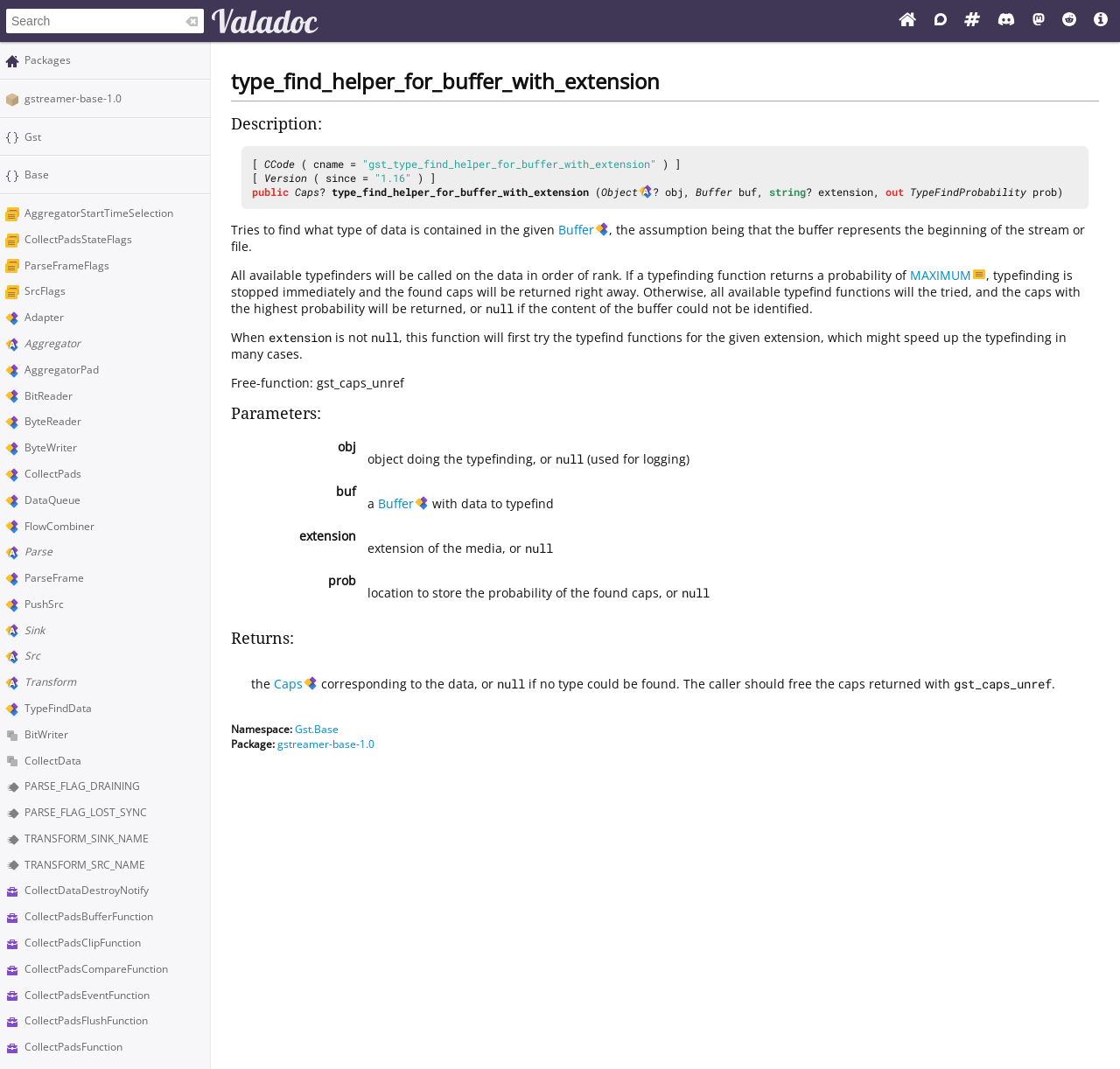Identify the bounding box coordinates of the region that should be clicked to execute the following instruction: "Go to Gst".

[0.022, 0.085, 0.109, 0.099]